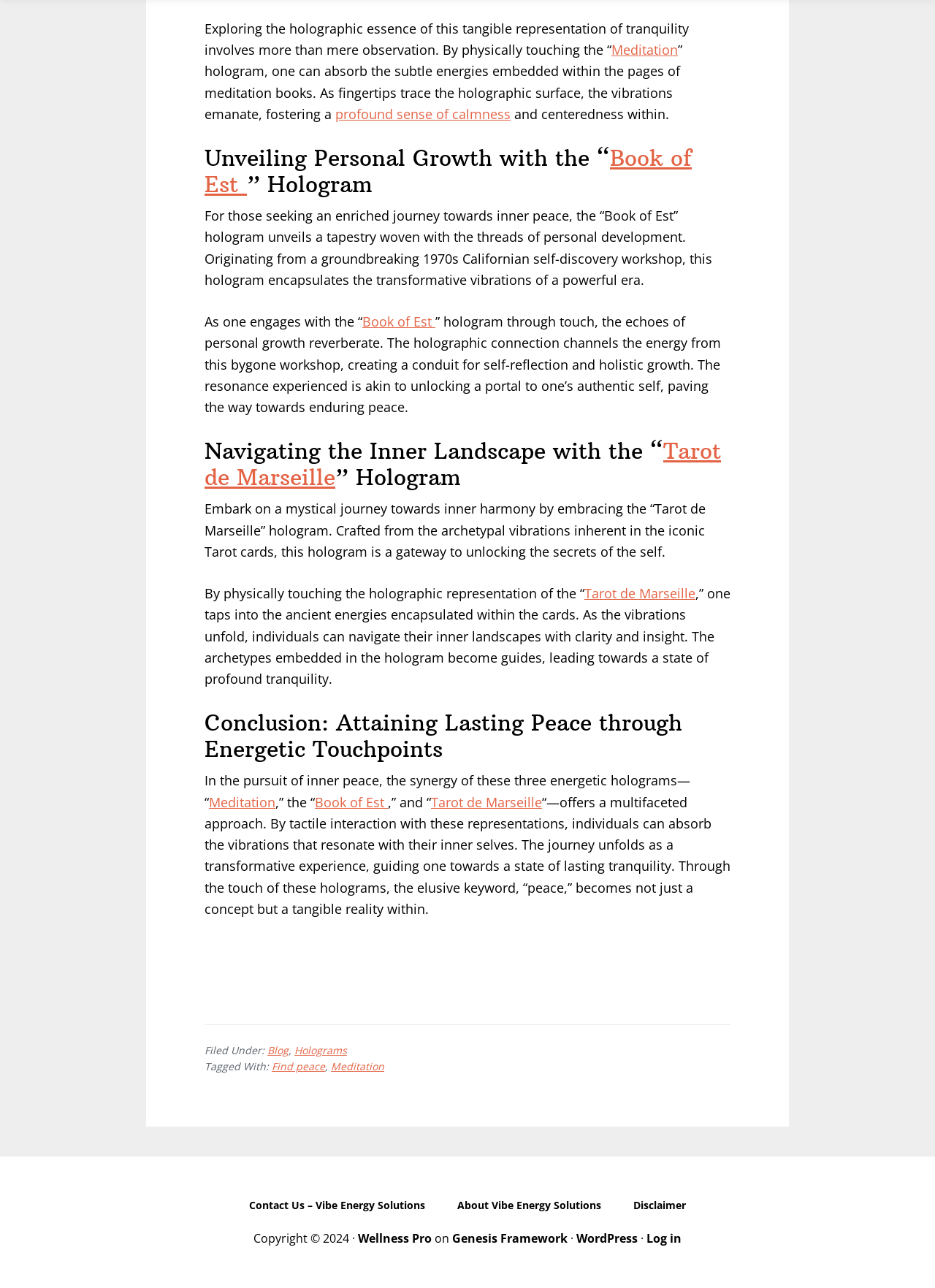Find the bounding box coordinates of the area that needs to be clicked in order to achieve the following instruction: "Click on the 'Meditation' link". The coordinates should be specified as four float numbers between 0 and 1, i.e., [left, top, right, bottom].

[0.654, 0.032, 0.725, 0.045]